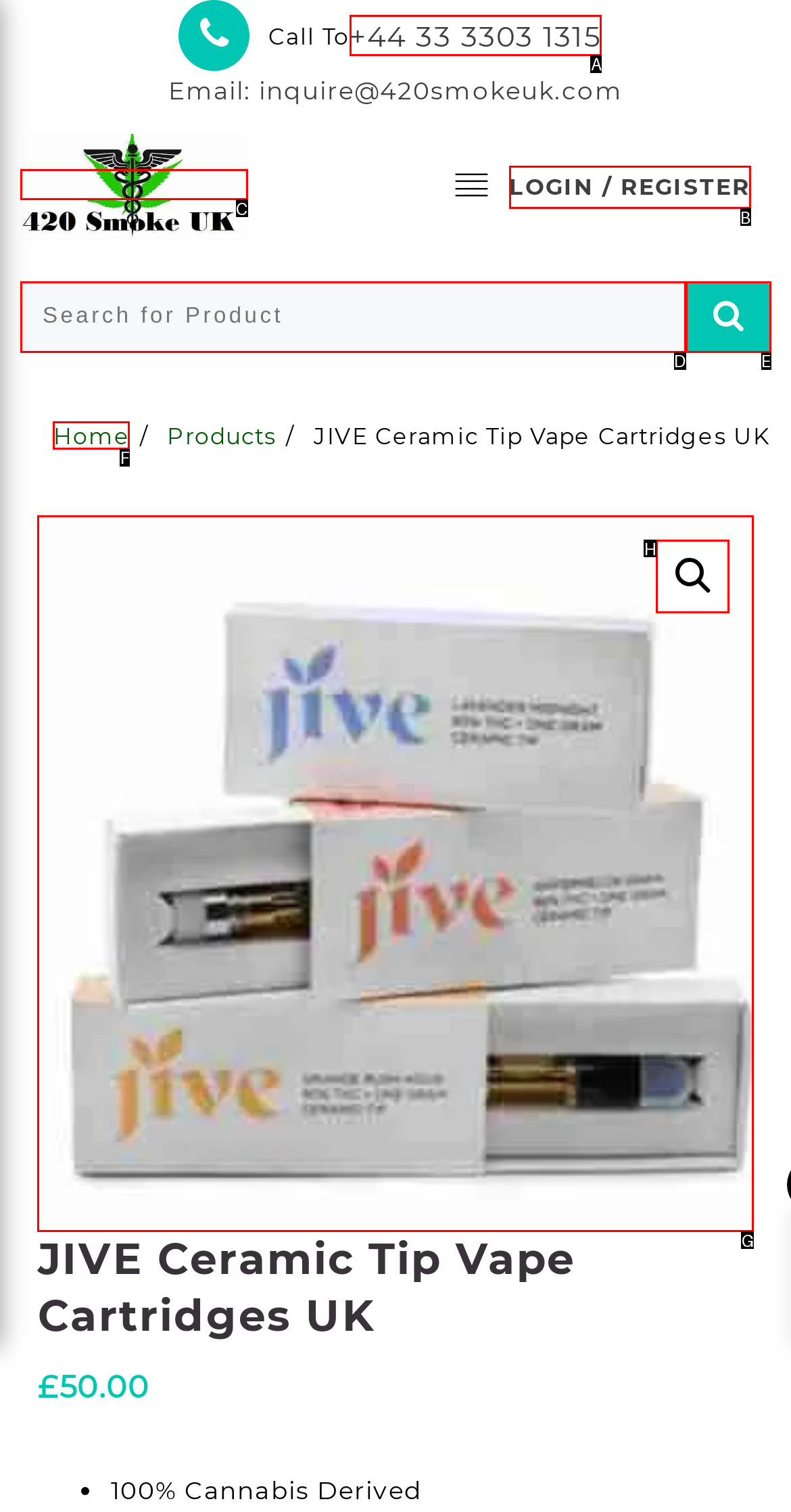Choose the HTML element you need to click to achieve the following task: Go to the home page
Respond with the letter of the selected option from the given choices directly.

F